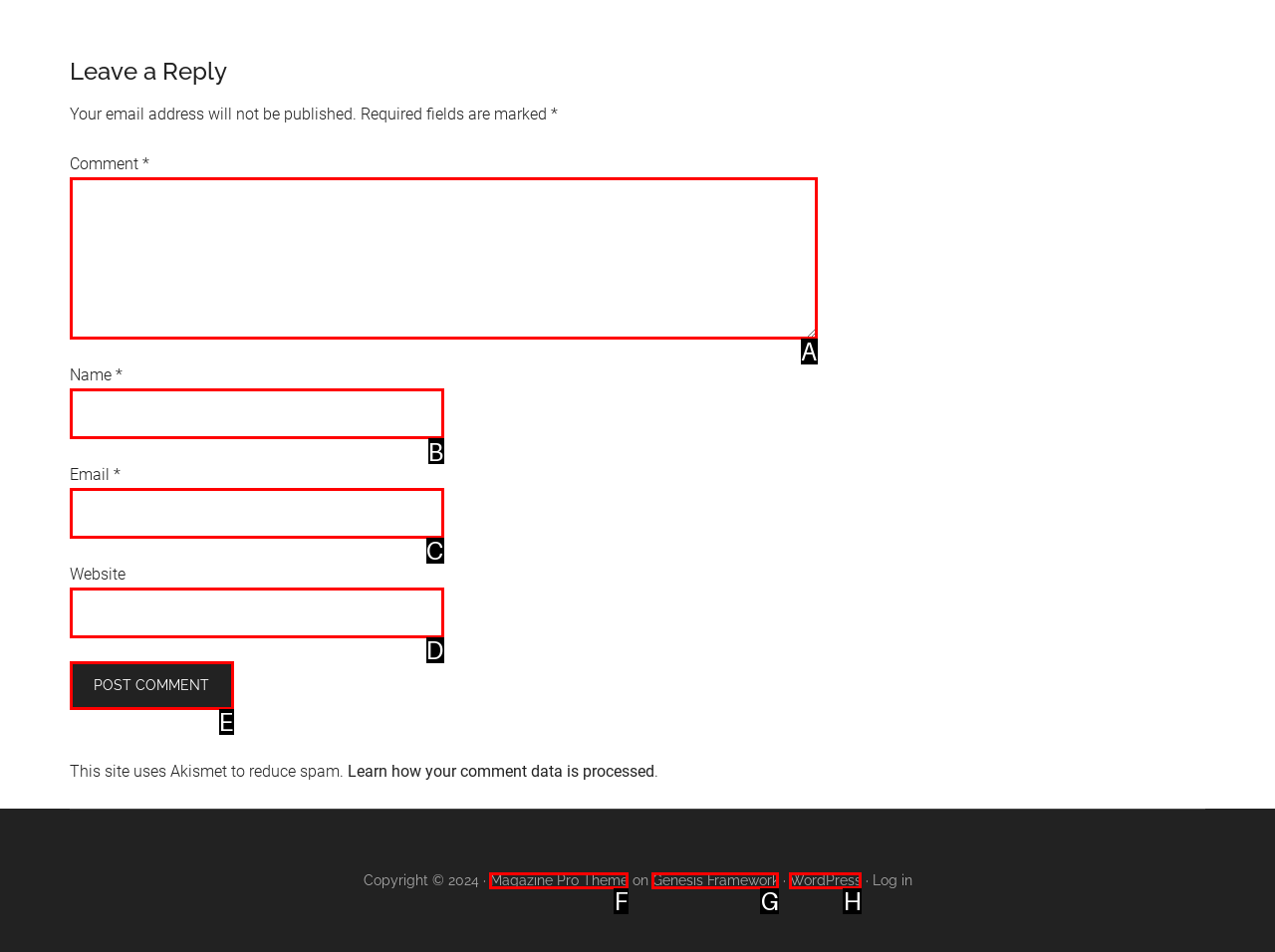Specify which UI element should be clicked to accomplish the task: Enter your name. Answer with the letter of the correct choice.

B